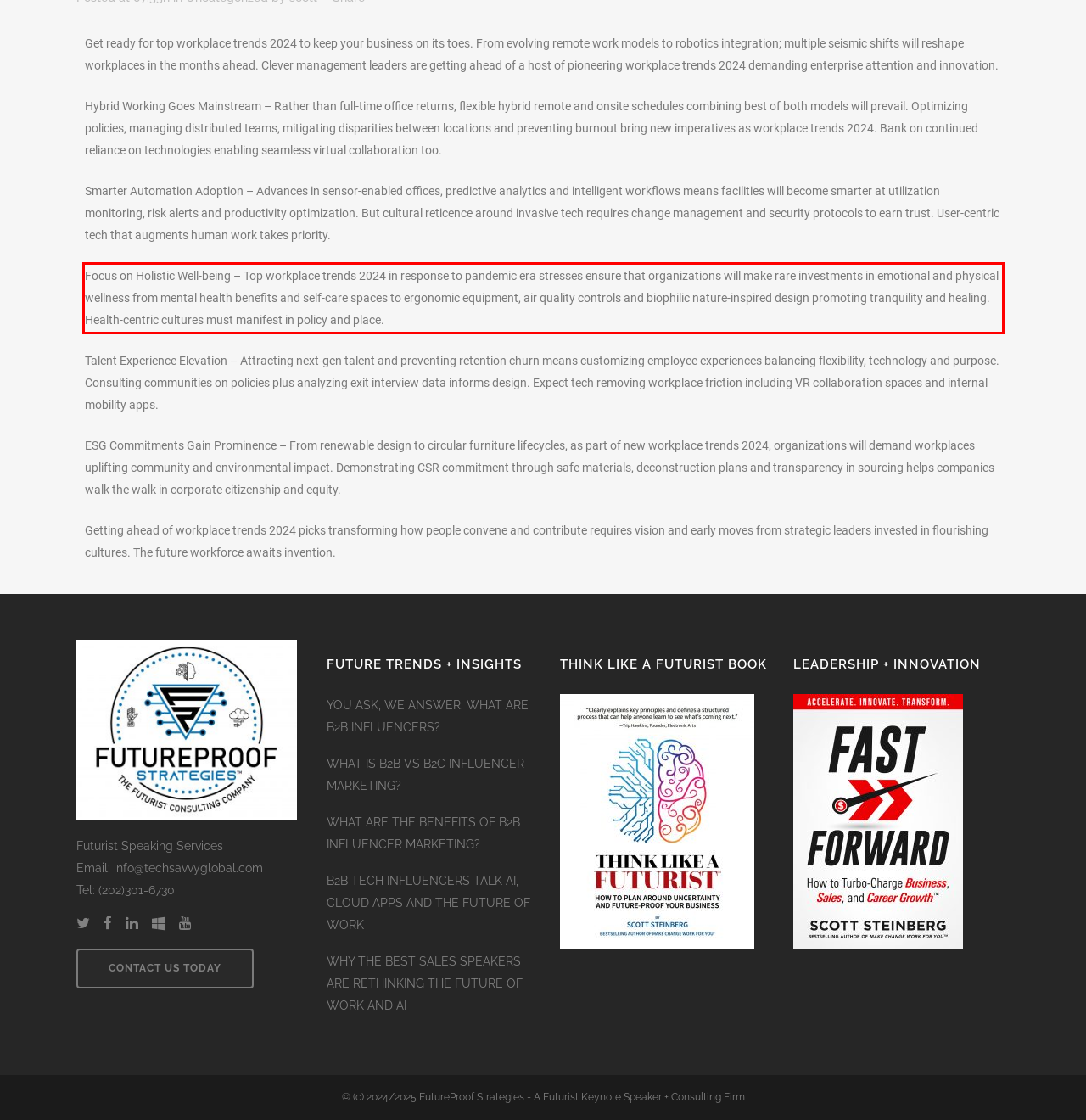You are given a screenshot showing a webpage with a red bounding box. Perform OCR to capture the text within the red bounding box.

Focus on Holistic Well-being – Top workplace trends 2024 in response to pandemic era stresses ensure that organizations will make rare investments in emotional and physical wellness from mental health benefits and self-care spaces to ergonomic equipment, air quality controls and biophilic nature-inspired design promoting tranquility and healing. Health-centric cultures must manifest in policy and place.